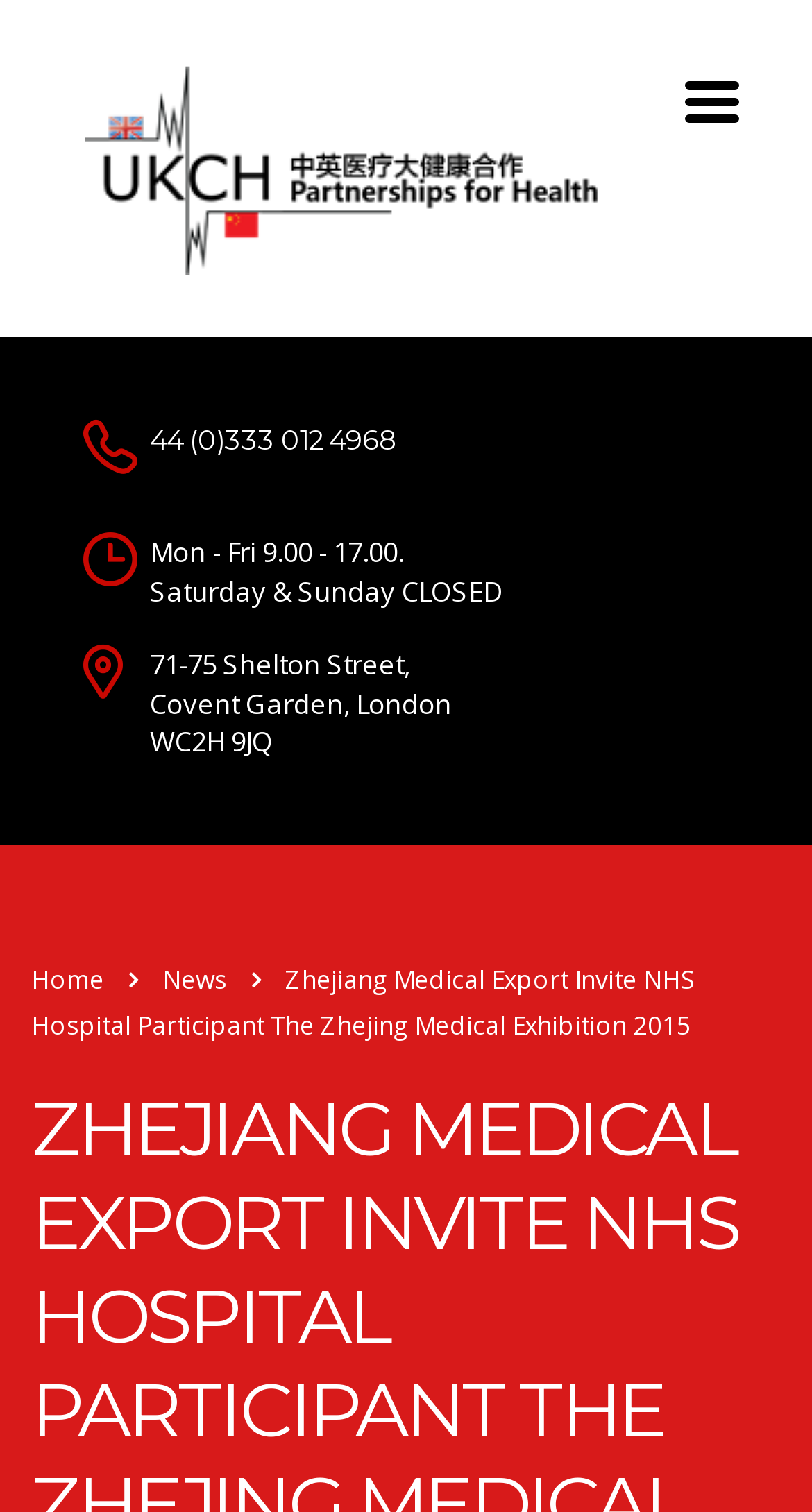What is the phone number on the webpage?
Answer with a single word or short phrase according to what you see in the image.

44 (0)333 012 4968